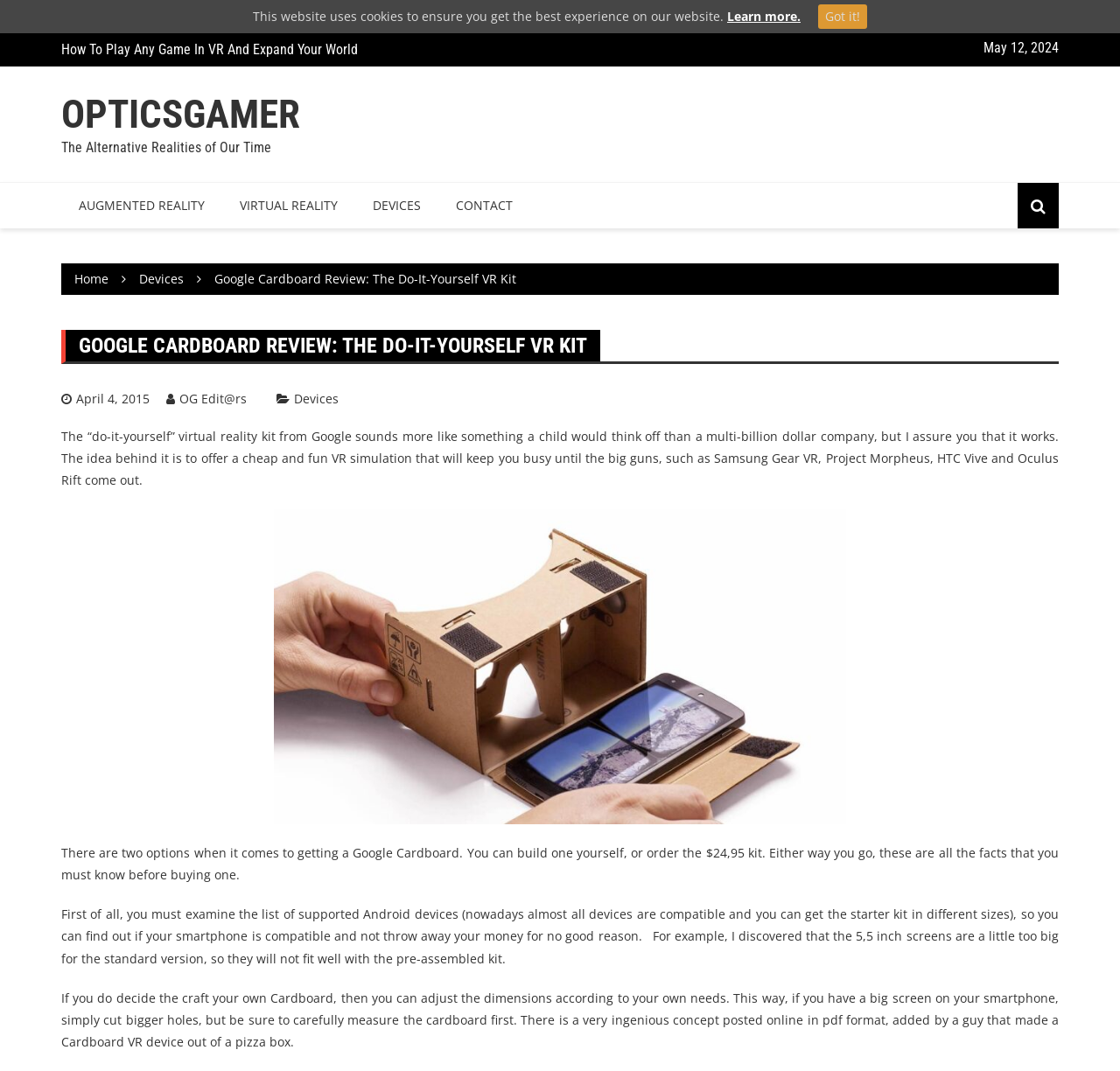Please find the bounding box coordinates of the element's region to be clicked to carry out this instruction: "Sign in to the account".

None